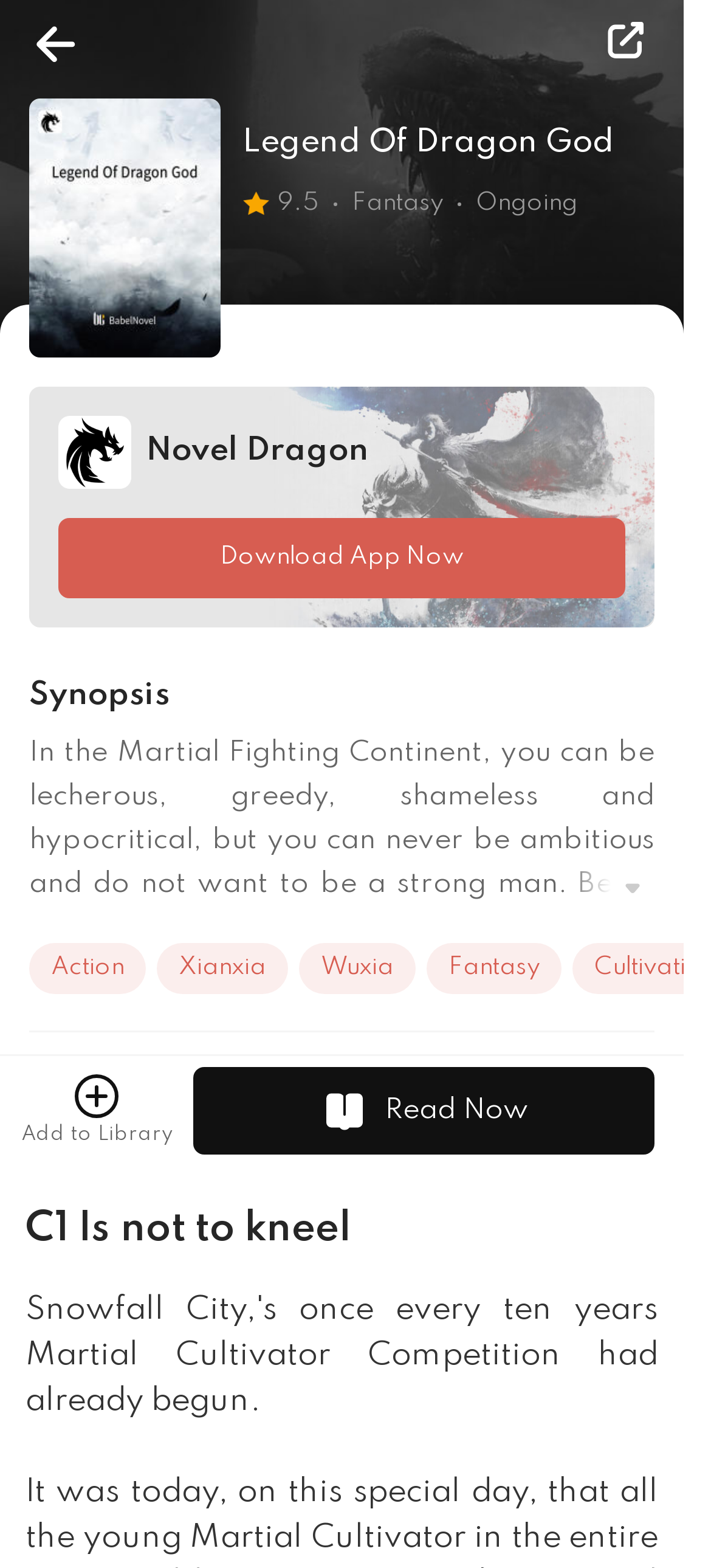Based on the description "Fantasy", find the bounding box of the specified UI element.

[0.6, 0.601, 0.79, 0.634]